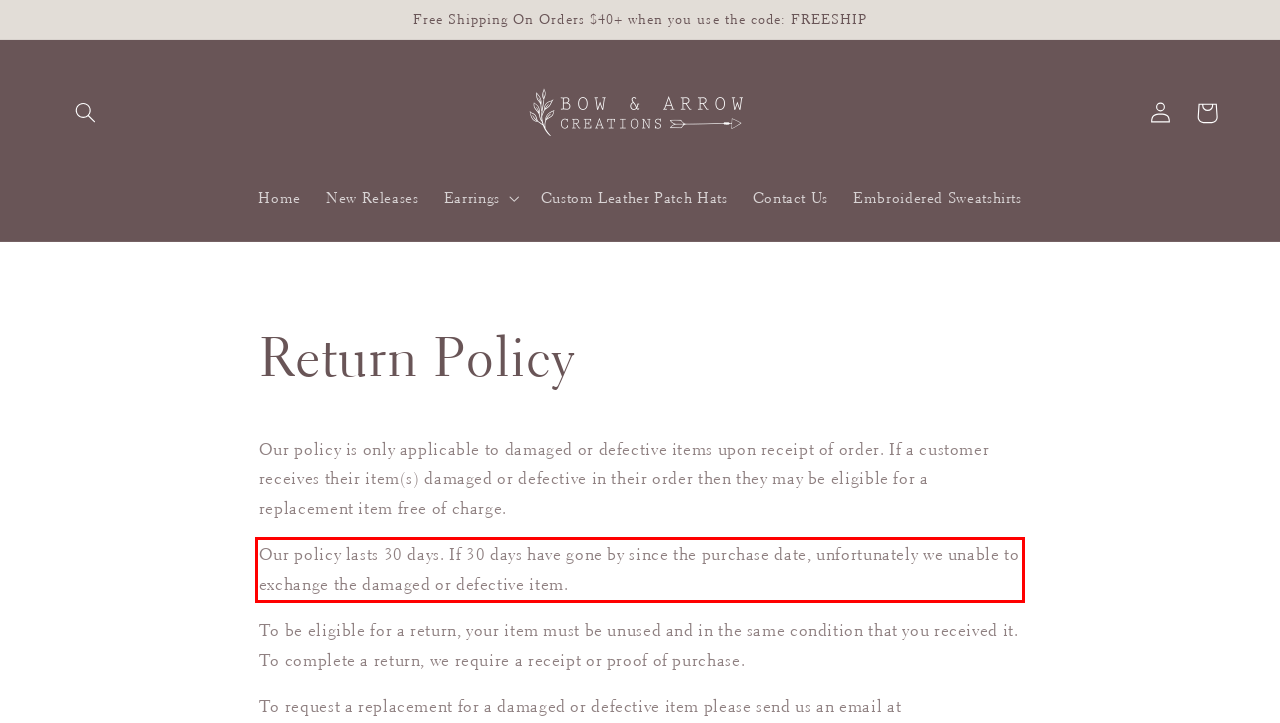In the screenshot of the webpage, find the red bounding box and perform OCR to obtain the text content restricted within this red bounding box.

Our policy lasts 30 days. If 30 days have gone by since the purchase date, unfortunately we unable to exchange the damaged or defective item.